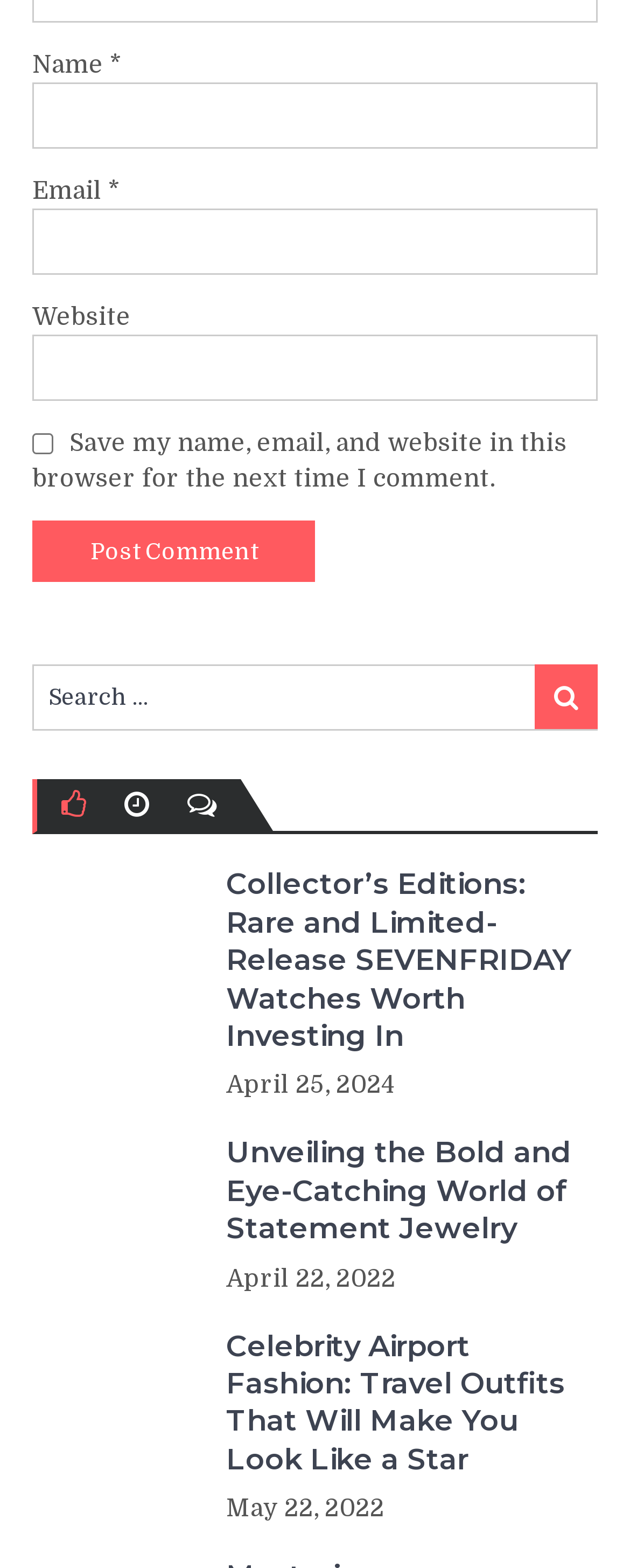Find the bounding box coordinates for the element described here: "parent_node: Website name="url"".

[0.051, 0.214, 0.949, 0.256]